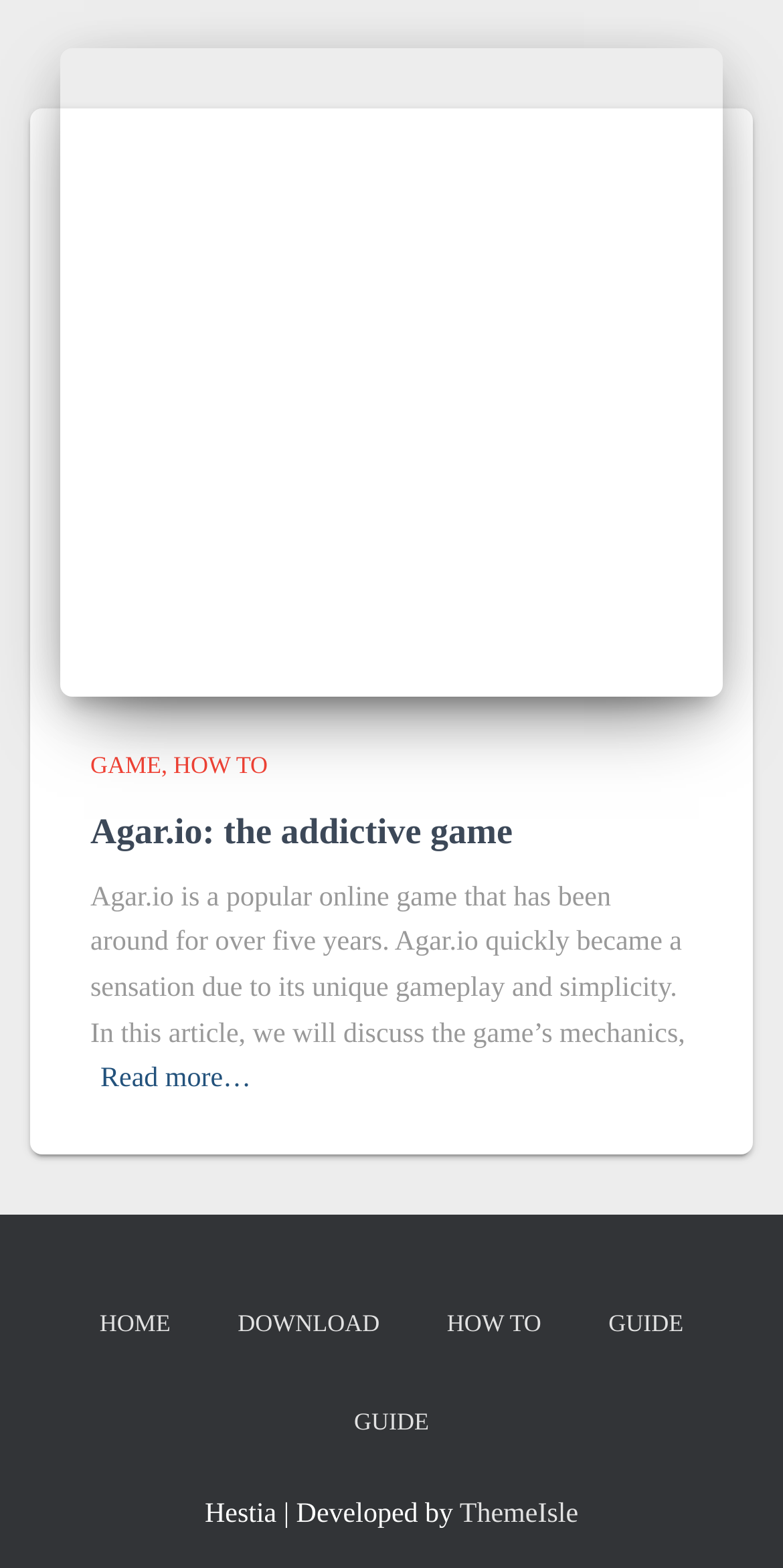Determine the bounding box coordinates for the region that must be clicked to execute the following instruction: "Go to the HOME page".

[0.089, 0.813, 0.256, 0.876]